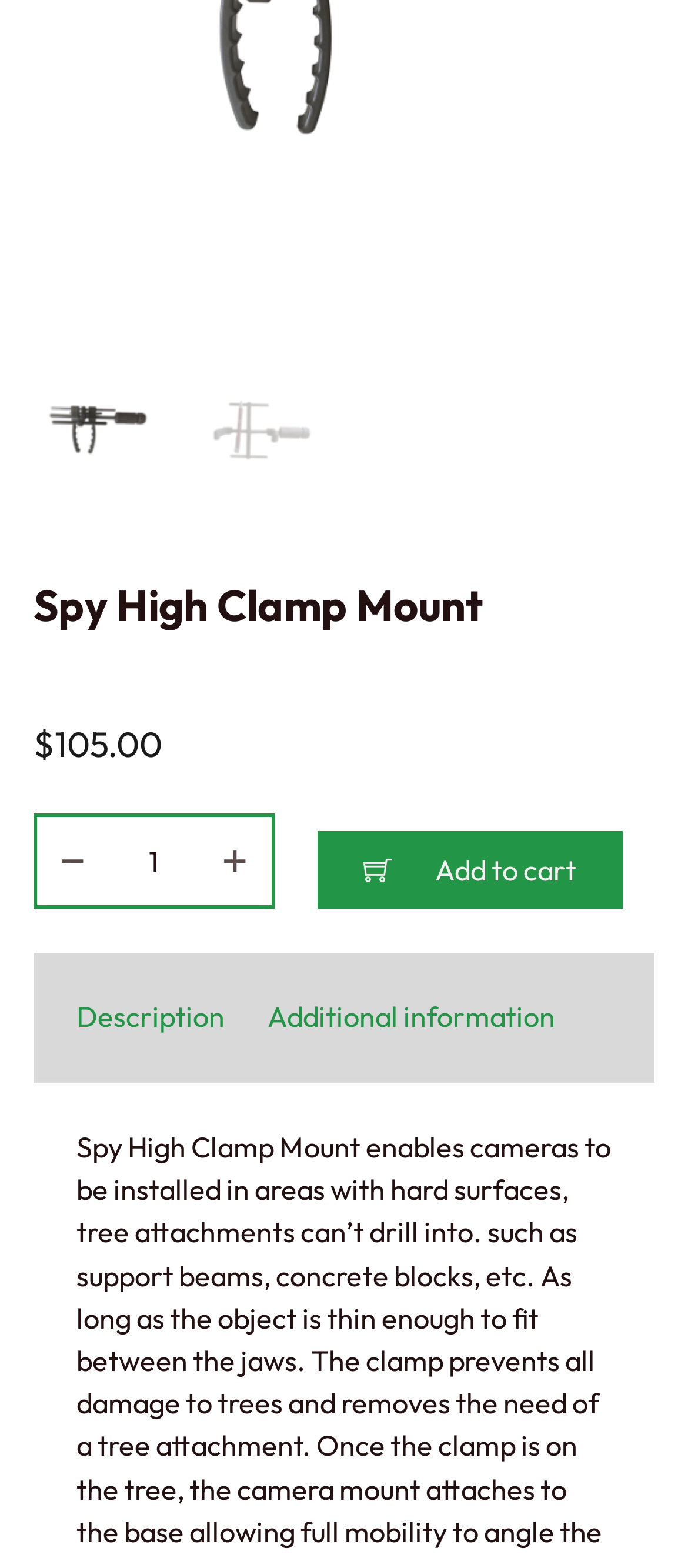Bounding box coordinates must be specified in the format (top-left x, top-left y, bottom-right x, bottom-right y). All values should be floating point numbers between 0 and 1. What are the bounding box coordinates of the UI element described as: Description

[0.111, 0.637, 0.326, 0.659]